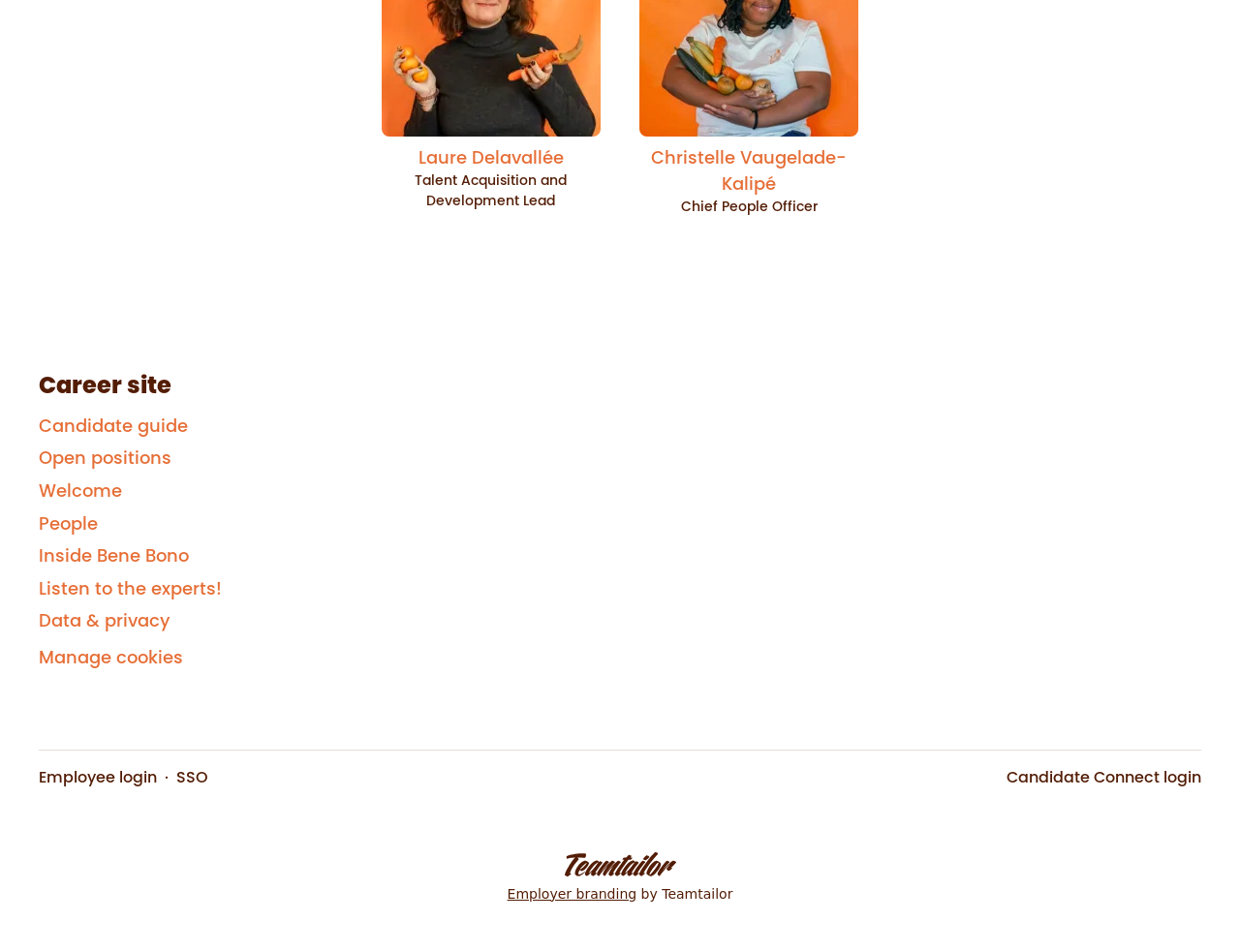Identify the bounding box coordinates necessary to click and complete the given instruction: "Learn about employer branding".

[0.406, 0.891, 0.594, 0.954]